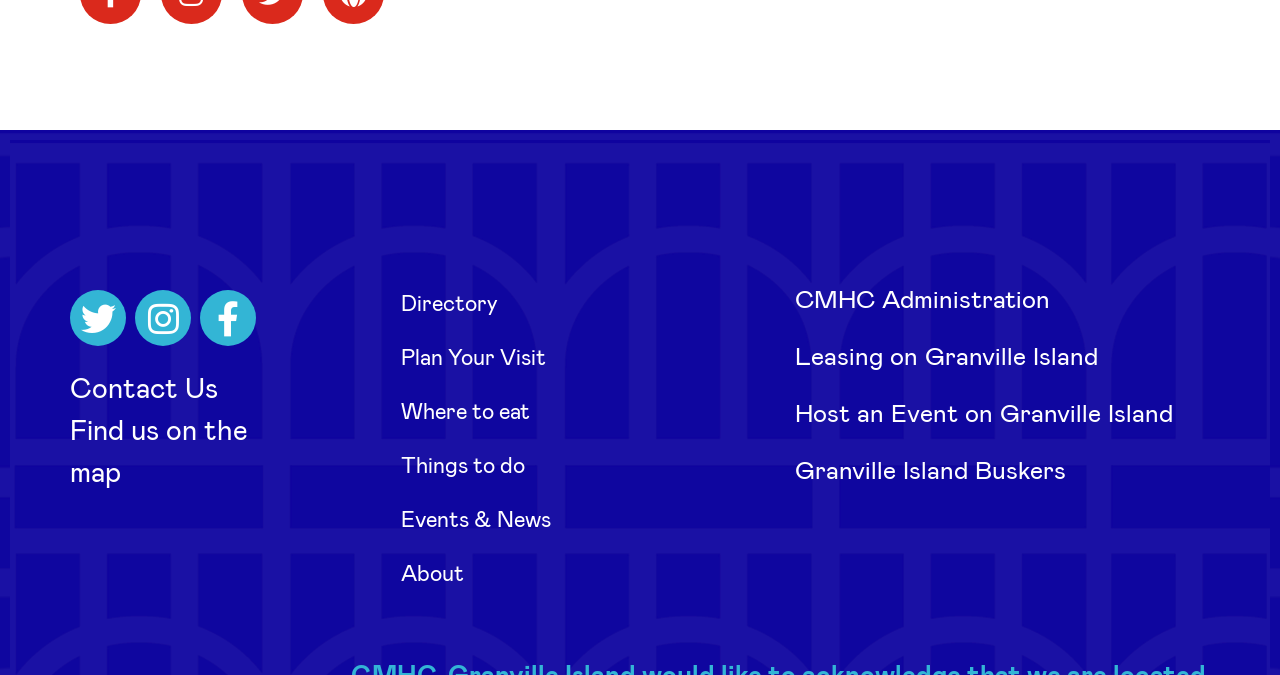What is the 'CMHC Administration' link related to?
Provide an in-depth and detailed answer to the question.

The 'CMHC Administration' link is likely related to the administration or management of Granville Island, possibly providing information on the governing body or authority responsible for the island.